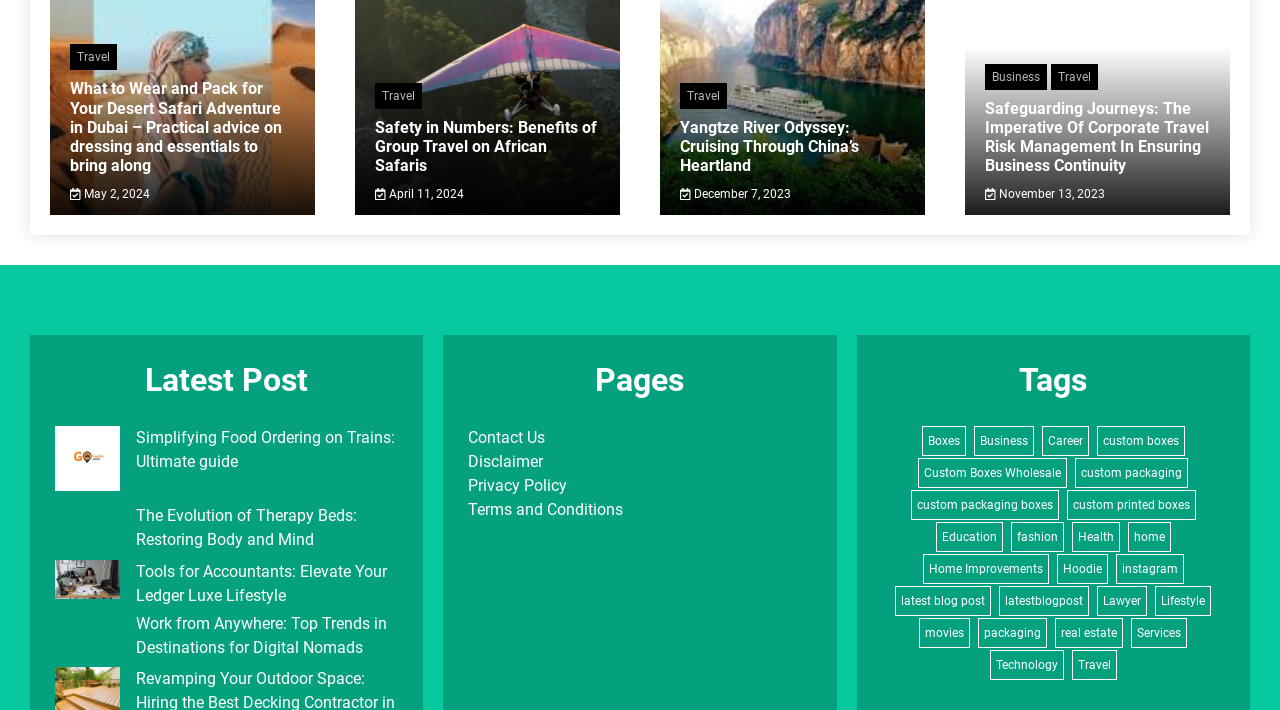Mark the bounding box of the element that matches the following description: "Contact Us".

[0.366, 0.603, 0.426, 0.63]